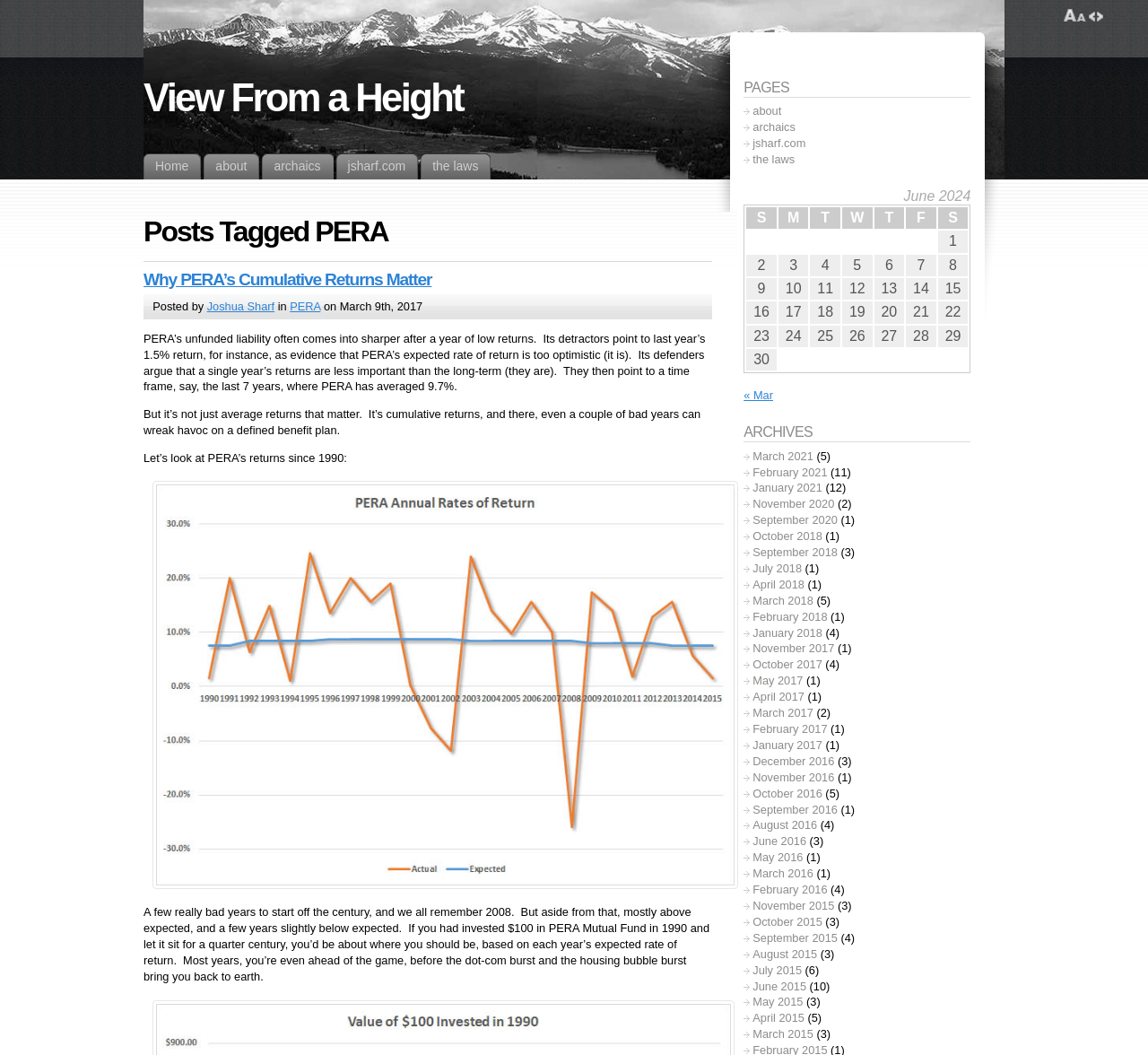What is the category of the post 'Why PERA’s Cumulative Returns Matter'? Look at the image and give a one-word or short phrase answer.

PERA